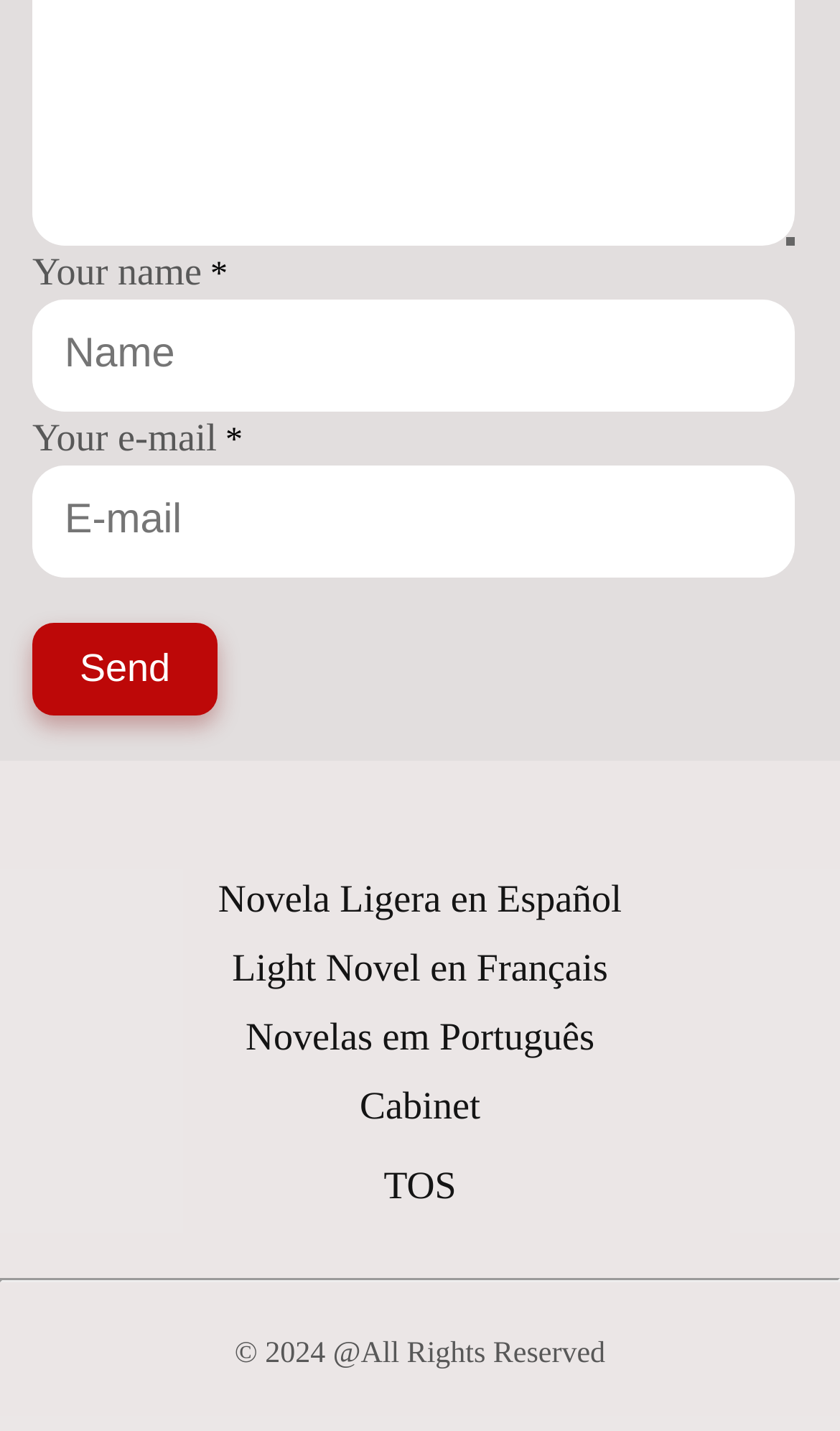How many links are available at the bottom?
Answer the question in a detailed and comprehensive manner.

There are four links available at the bottom of the webpage, which are 'Novela Ligera en Español', 'Light Novel en Français', 'Novelas em Português', and 'Cabinet', indicating that the website provides additional resources or services through these links.